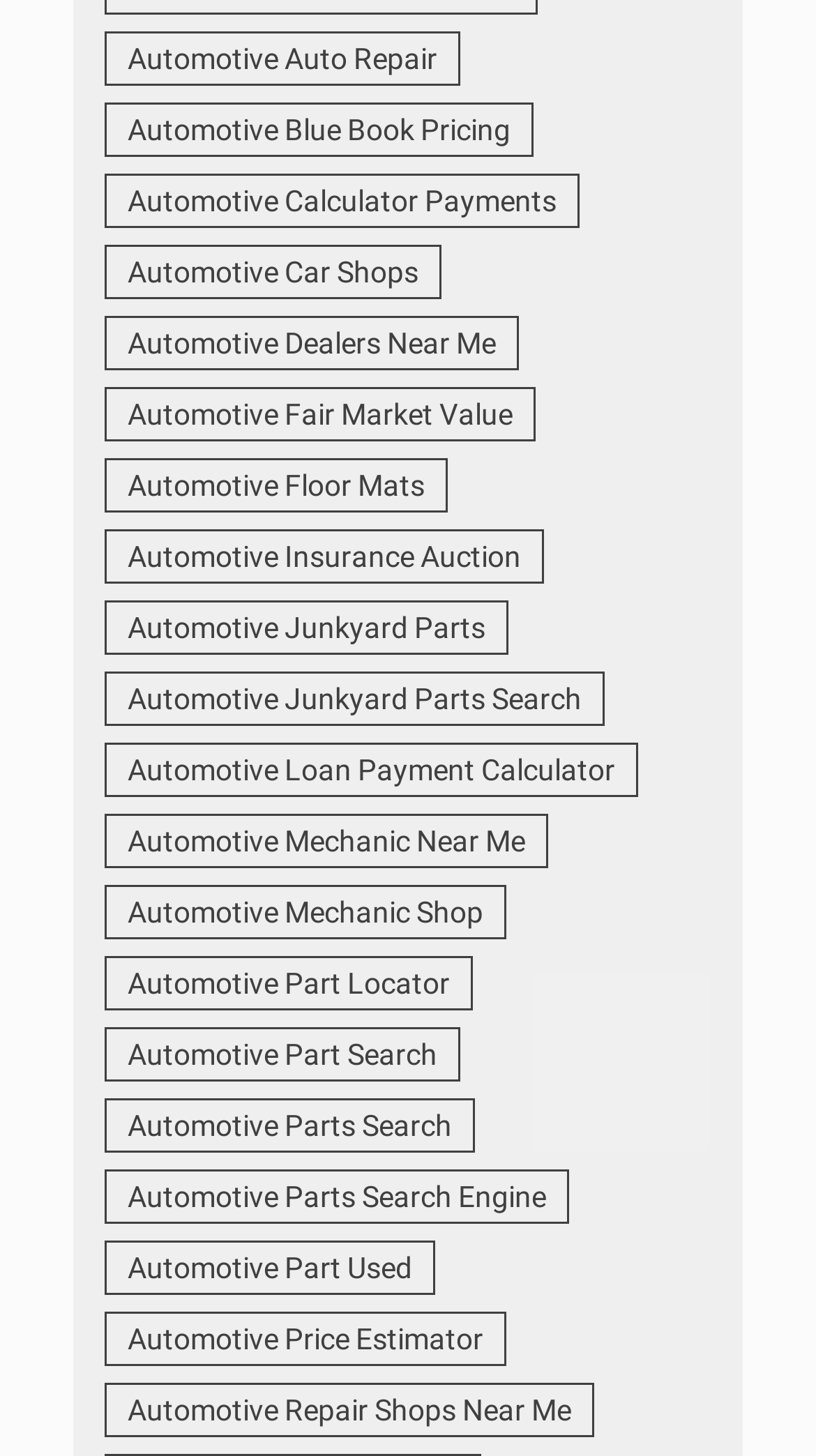Given the webpage screenshot and the description, determine the bounding box coordinates (top-left x, top-left y, bottom-right x, bottom-right y) that define the location of the UI element matching this description: Automotive Repair Shops Near Me

[0.128, 0.949, 0.728, 0.987]